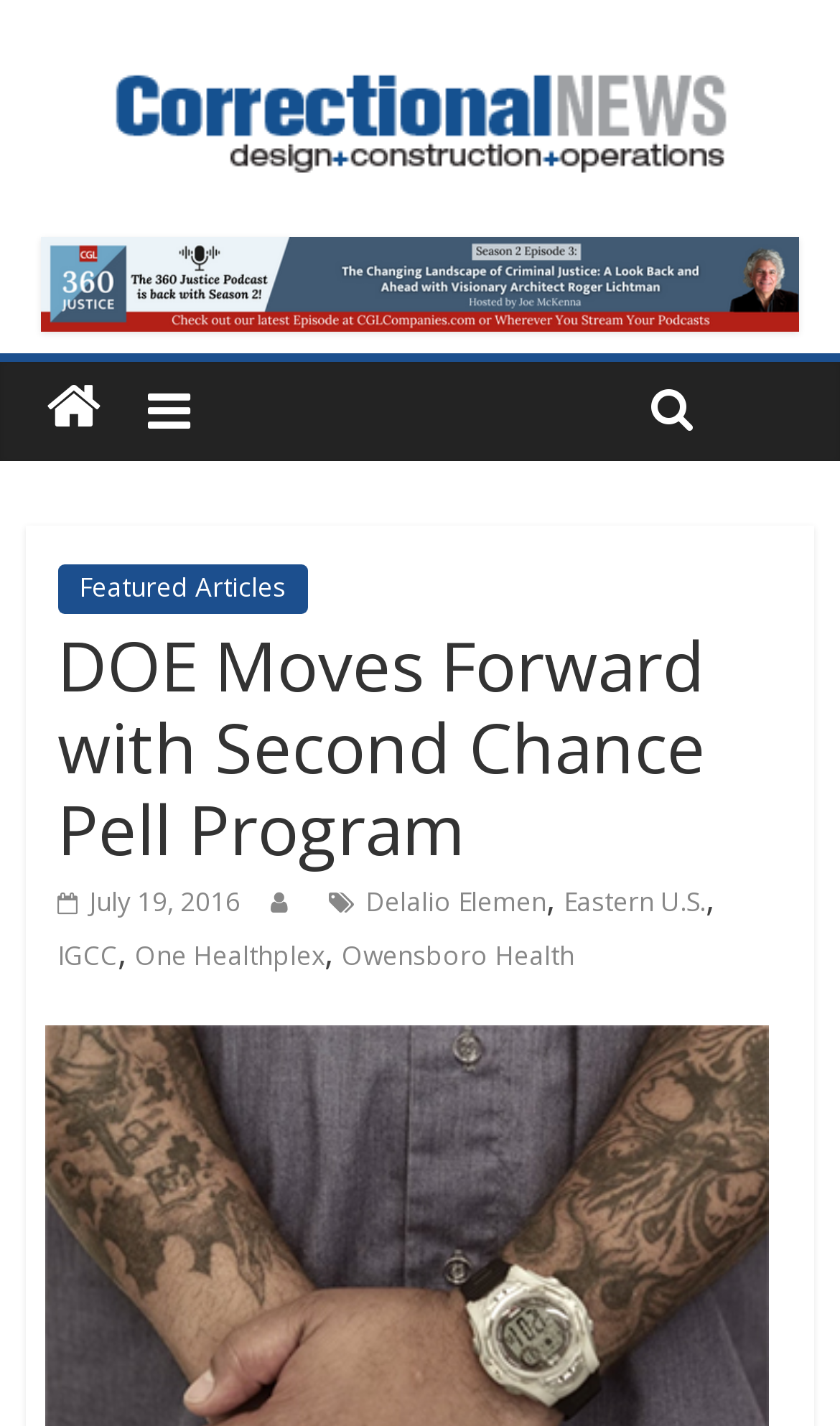Find the bounding box coordinates for the area that must be clicked to perform this action: "check One Healthplex".

[0.161, 0.658, 0.386, 0.683]